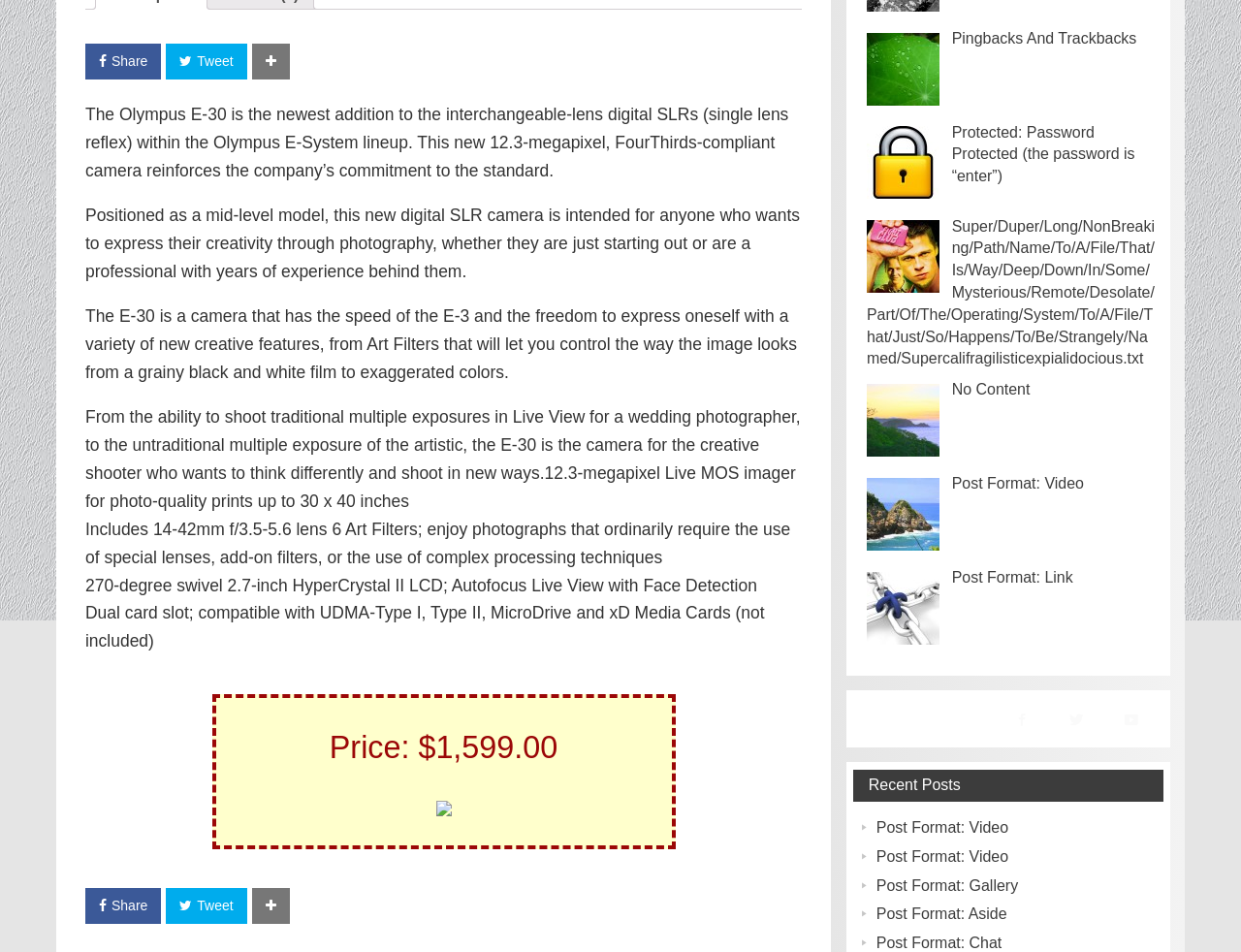Bounding box coordinates should be provided in the format (top-left x, top-left y, bottom-right x, bottom-right y) with all values between 0 and 1. Identify the bounding box for this UI element: parent_node: ShareTweet

[0.203, 0.933, 0.233, 0.971]